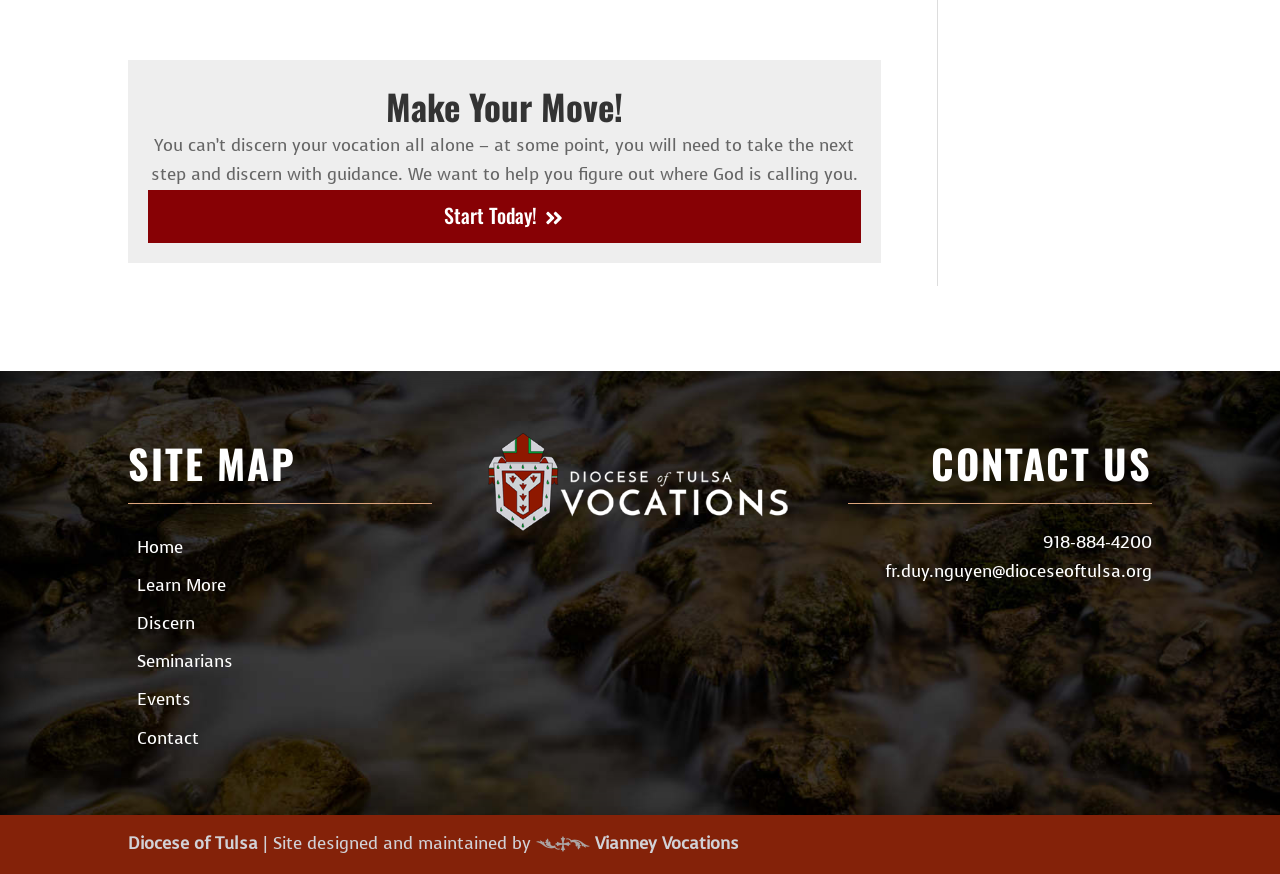Using the element description: "Diocese of Tulsa", determine the bounding box coordinates for the specified UI element. The coordinates should be four float numbers between 0 and 1, [left, top, right, bottom].

[0.1, 0.952, 0.202, 0.978]